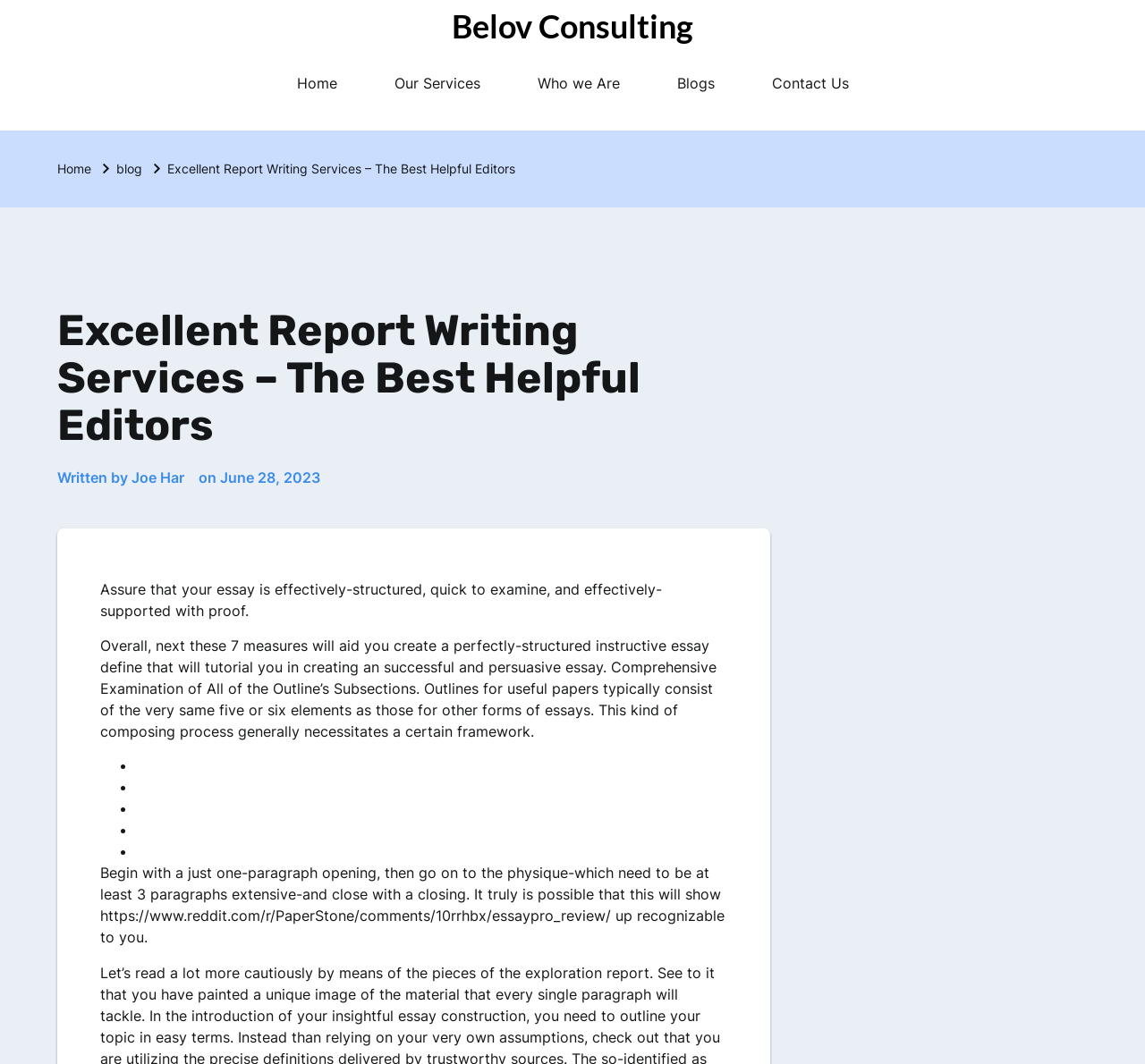Using the description: "on June 28, 2023", determine the UI element's bounding box coordinates. Ensure the coordinates are in the format of four float numbers between 0 and 1, i.e., [left, top, right, bottom].

[0.173, 0.439, 0.28, 0.459]